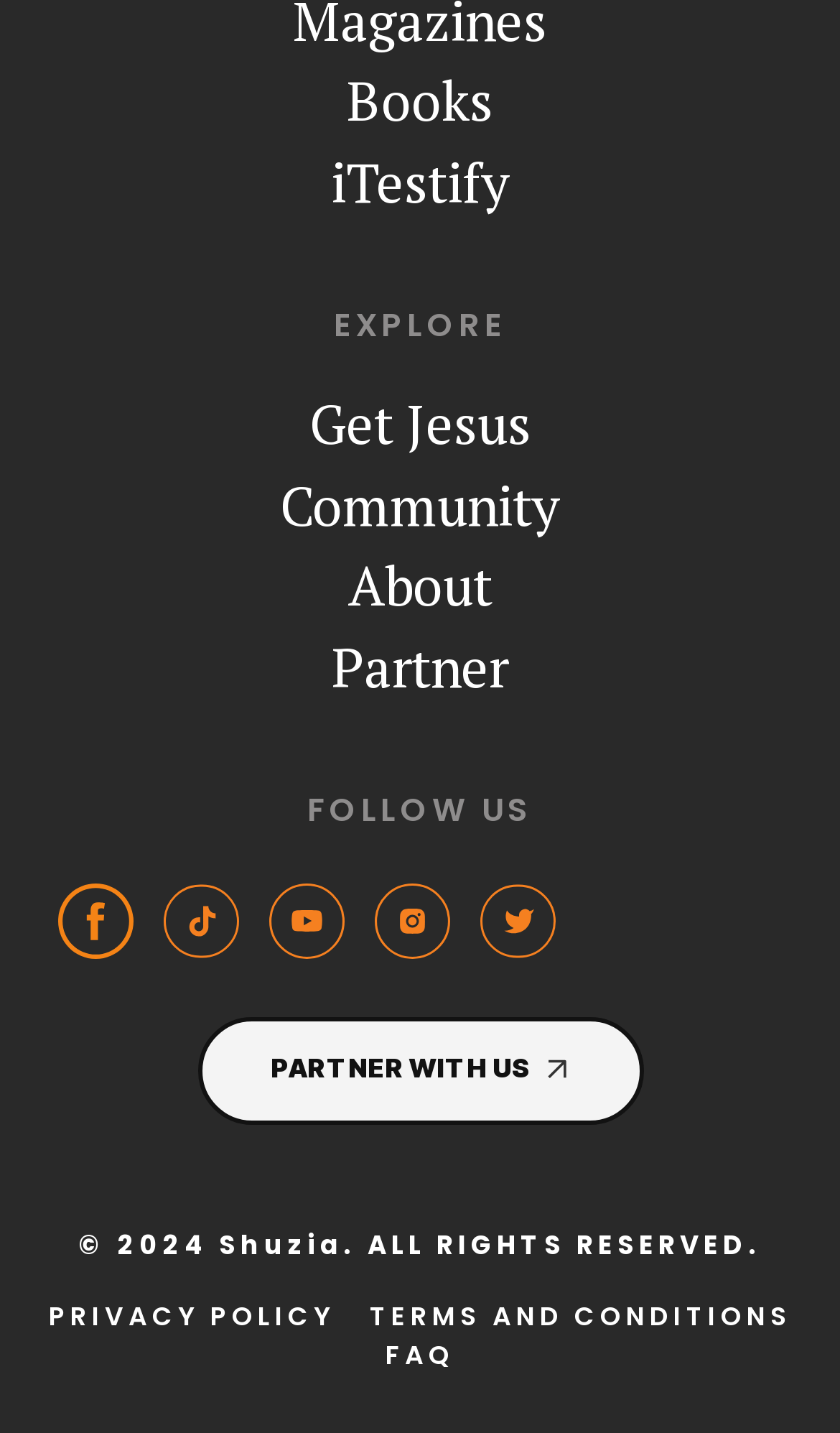Please specify the bounding box coordinates in the format (top-left x, top-left y, bottom-right x, bottom-right y), with all values as floating point numbers between 0 and 1. Identify the bounding box of the UI element described by: privacy policy

[0.058, 0.905, 0.399, 0.932]